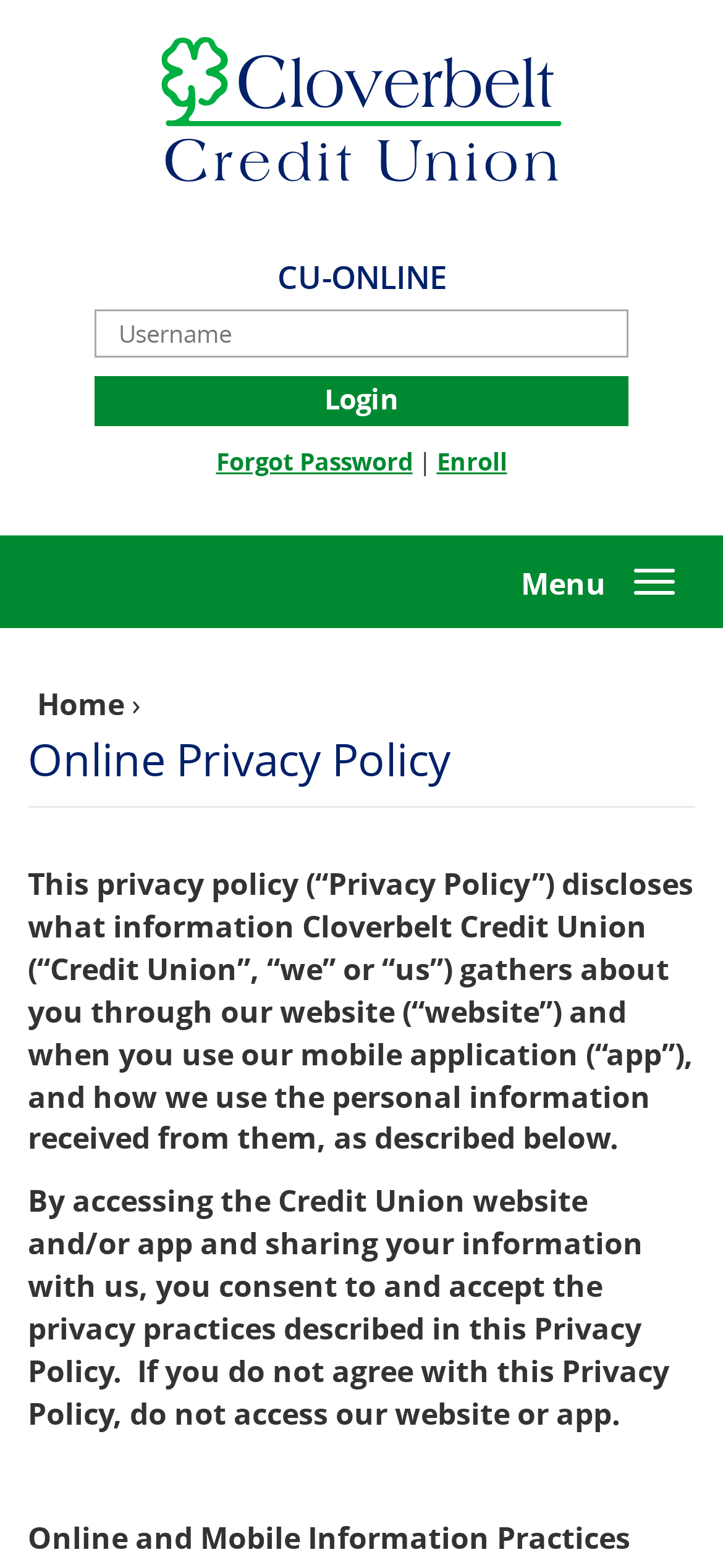Please mark the bounding box coordinates of the area that should be clicked to carry out the instruction: "Click the login button".

[0.131, 0.24, 0.869, 0.271]